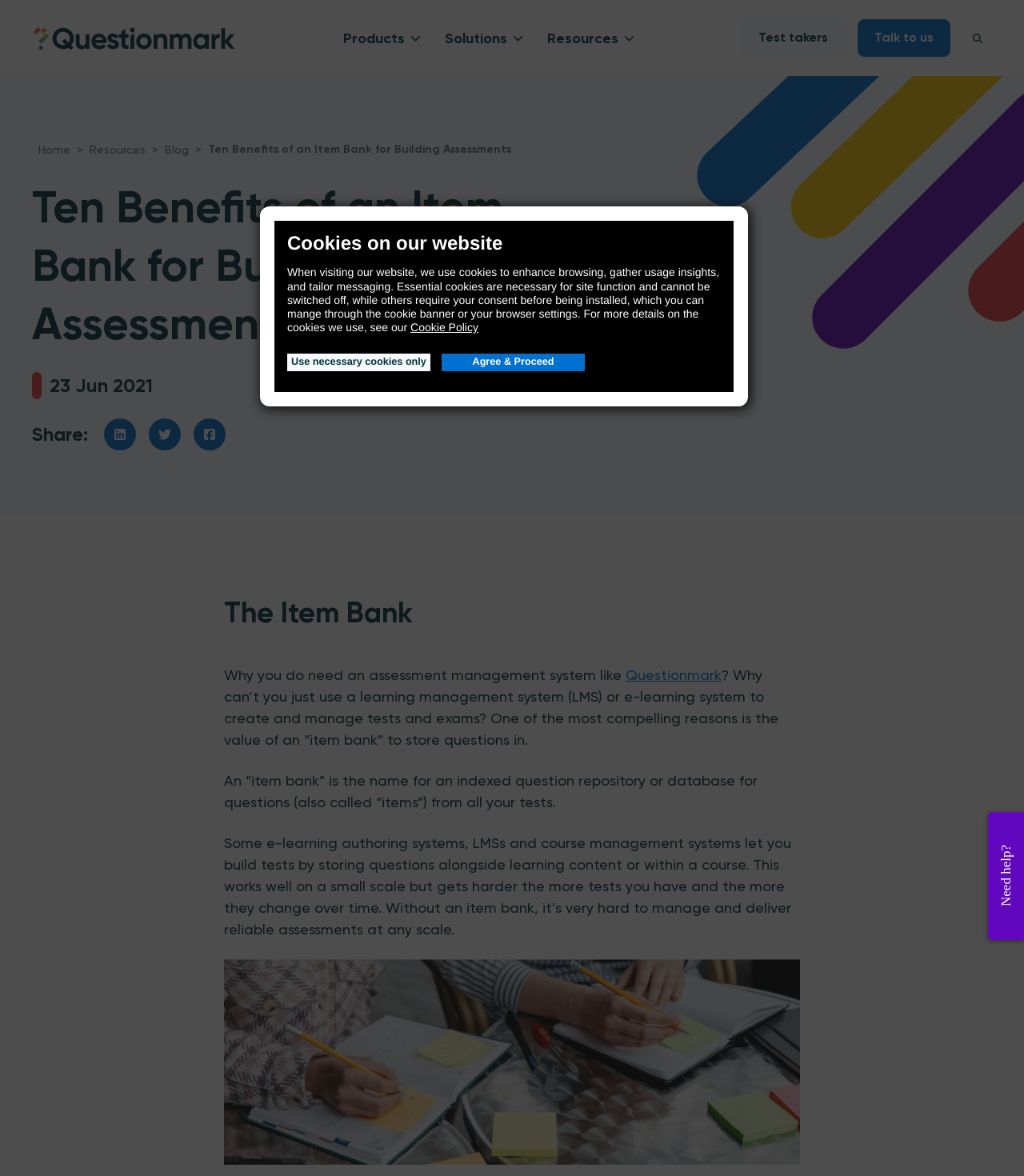Pinpoint the bounding box coordinates of the area that must be clicked to complete this instruction: "Share on social media".

[0.102, 0.356, 0.133, 0.383]